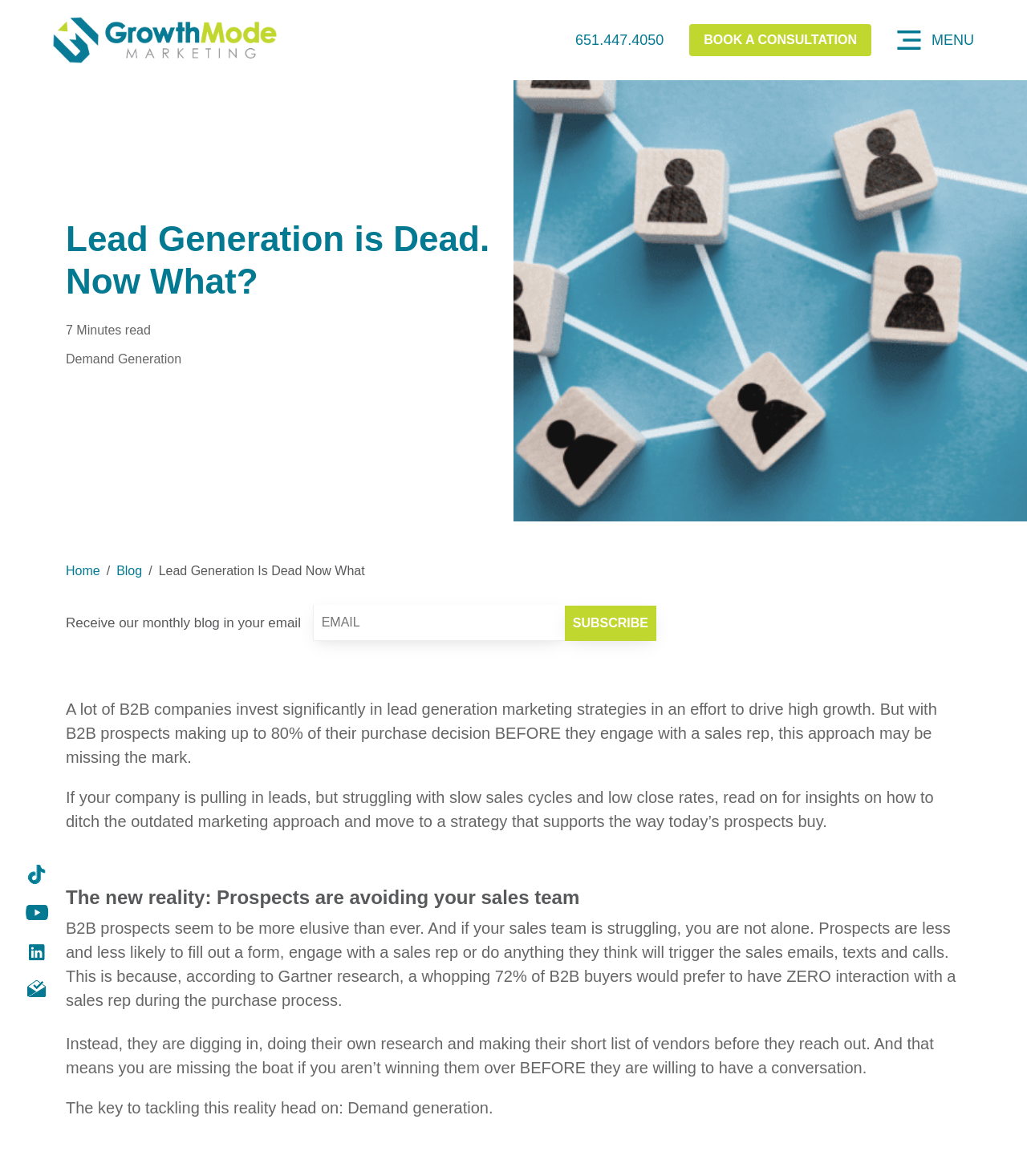Analyze the image and provide a detailed answer to the question: What is the purpose of the textbox?

The textbox is labeled 'EMAIL' and is accompanied by a 'Subscribe' button, suggesting that it is used to receive updates from the company's blog.